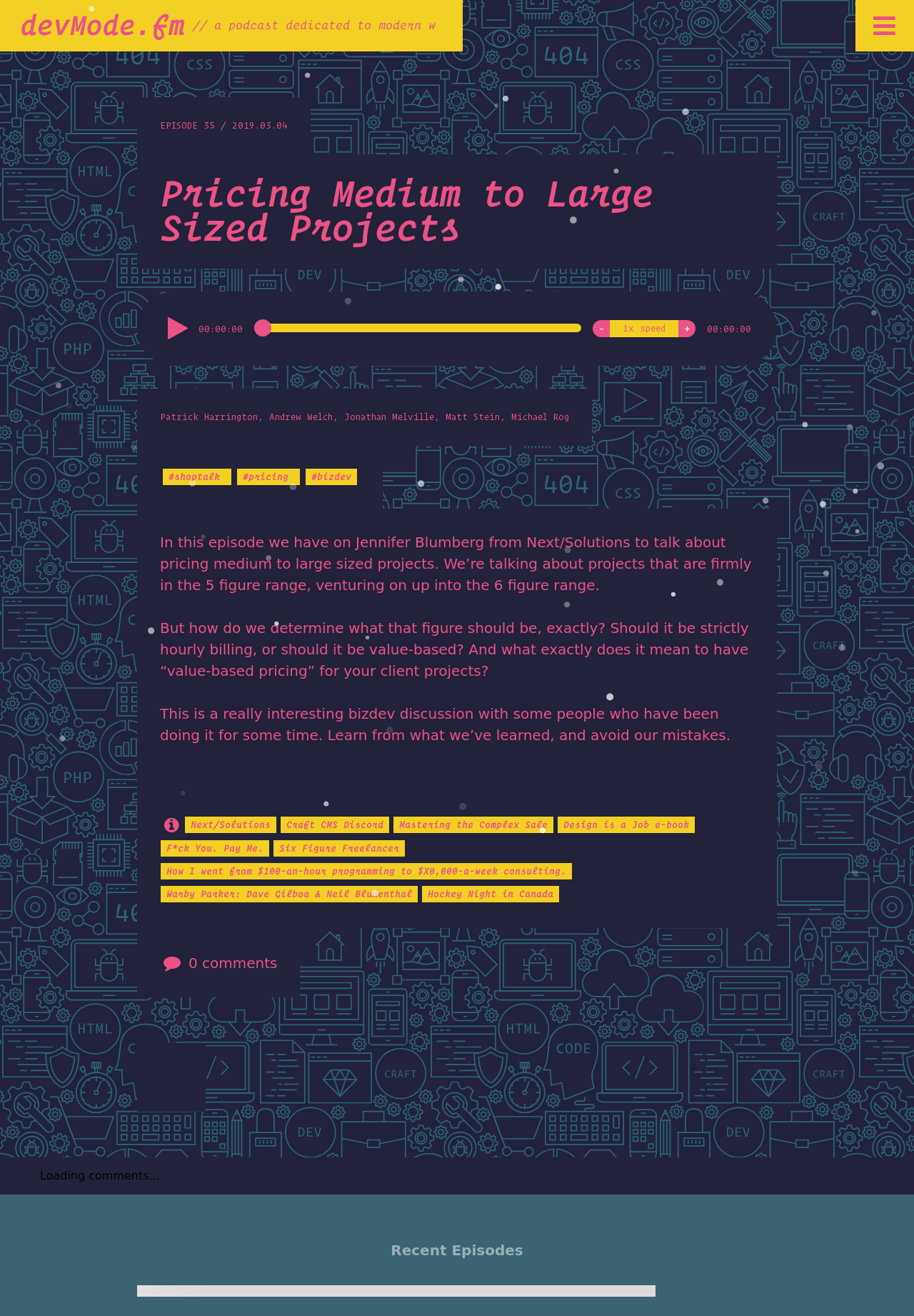Generate an in-depth caption that captures all aspects of the webpage.

This webpage is a podcast episode page, titled "Pricing Medium to Large Sized Projects" from devMode.fm. At the top, there is a heading with the podcast title and a link to the homepage. Below that, there is a menu button on the right side. 

The main content area is divided into sections. The first section displays the episode title, "Pricing Medium to Large Sized Projects", and an audio player with play, pause, and playback rate controls. The audio player also shows the current playback time and a seek bar.

Below the audio player, there is a section with text describing the episode. The text explains that the episode features Jennifer Blumberg from Next/Solutions, discussing pricing medium to large-sized projects. The text also mentions that the episode covers determining the project value, whether it should be hourly billing or value-based, and what it means to have value-based pricing for client projects.

Following the episode description, there are links to related resources, including the guest's company, online communities, and books. 

At the bottom of the page, there is a section with links to recent episodes. The page also has a loading comments section, but it appears to be empty.